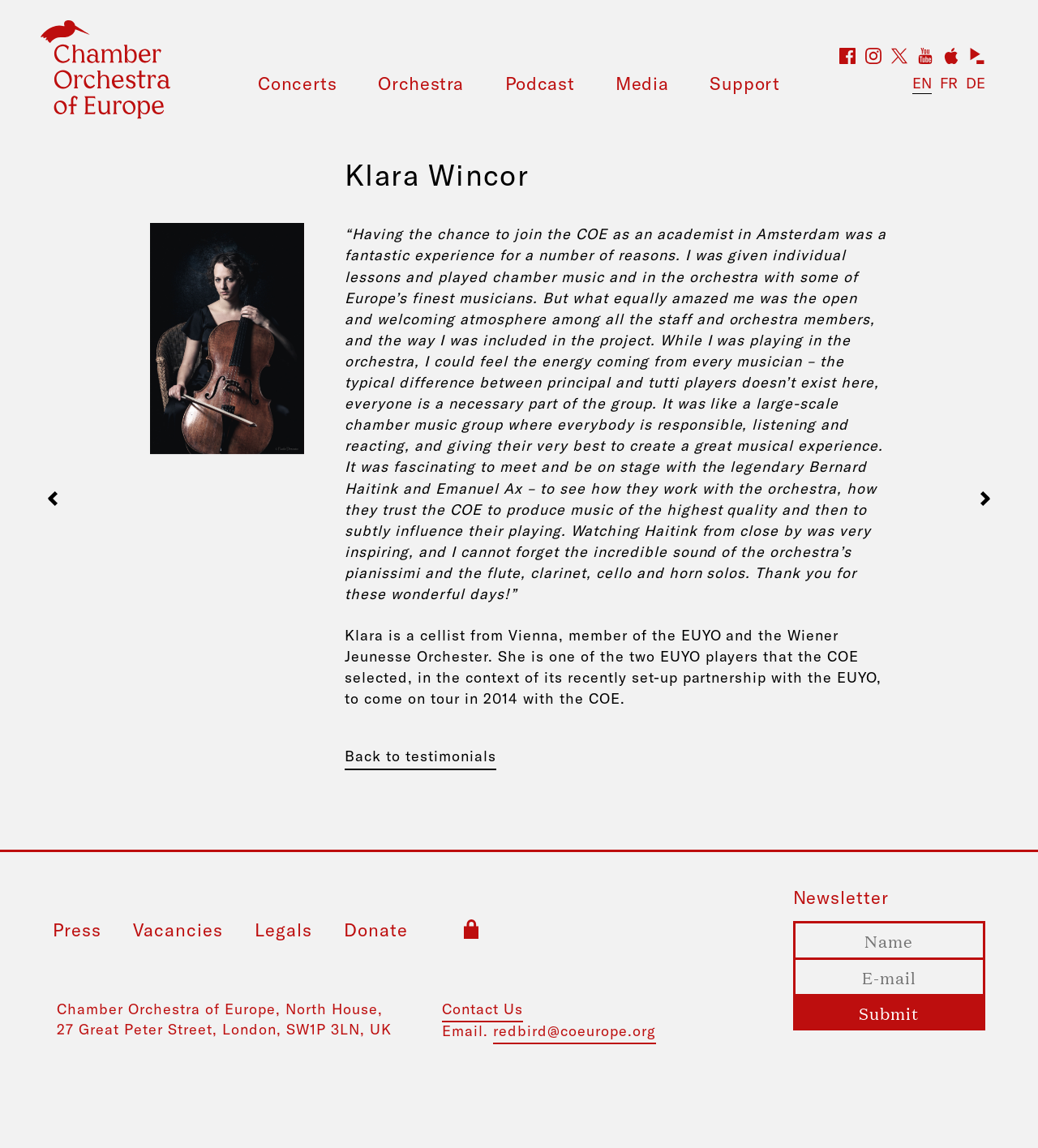Pinpoint the bounding box coordinates of the element that must be clicked to accomplish the following instruction: "Click the 'Contact Us' link". The coordinates should be in the format of four float numbers between 0 and 1, i.e., [left, top, right, bottom].

[0.426, 0.87, 0.504, 0.889]